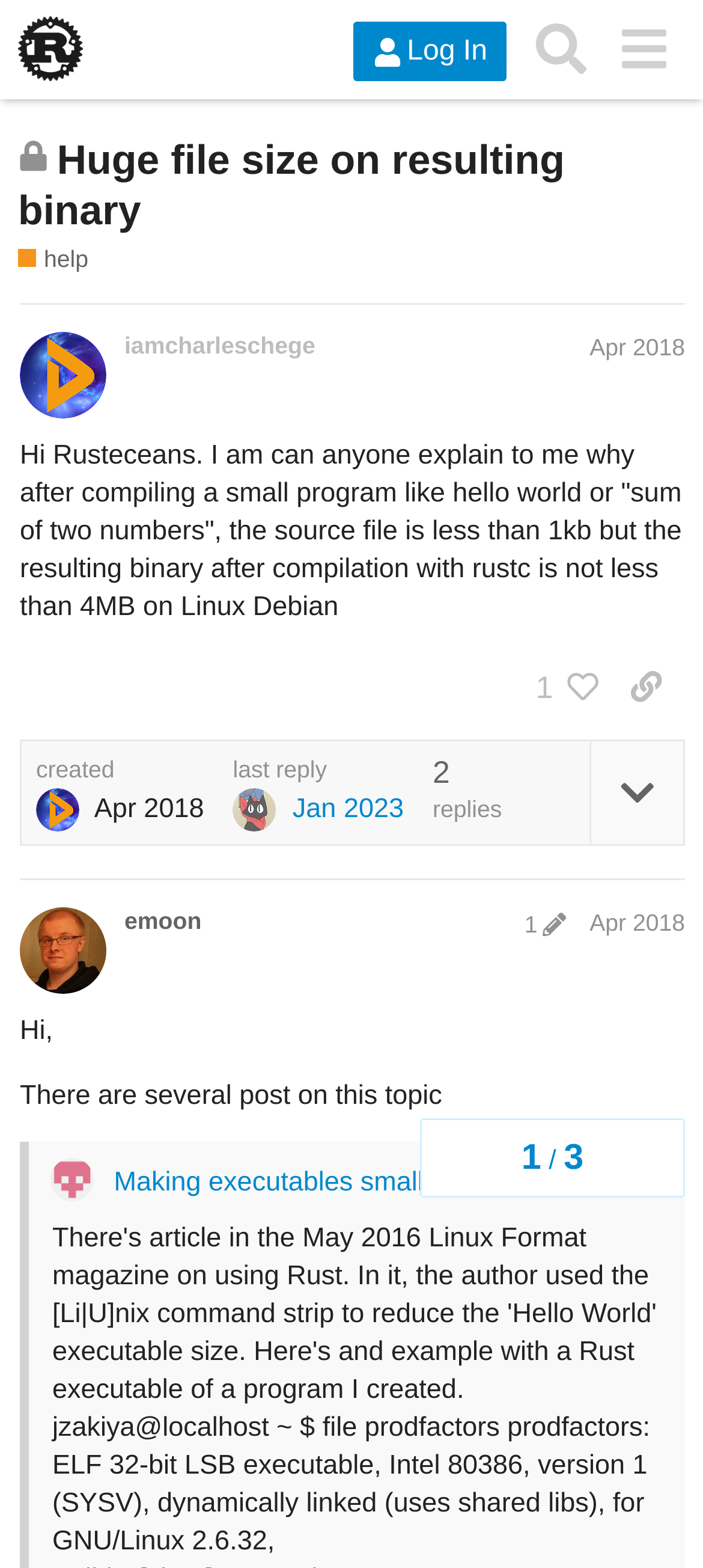Identify and provide the title of the webpage.

Huge file size on resulting binary